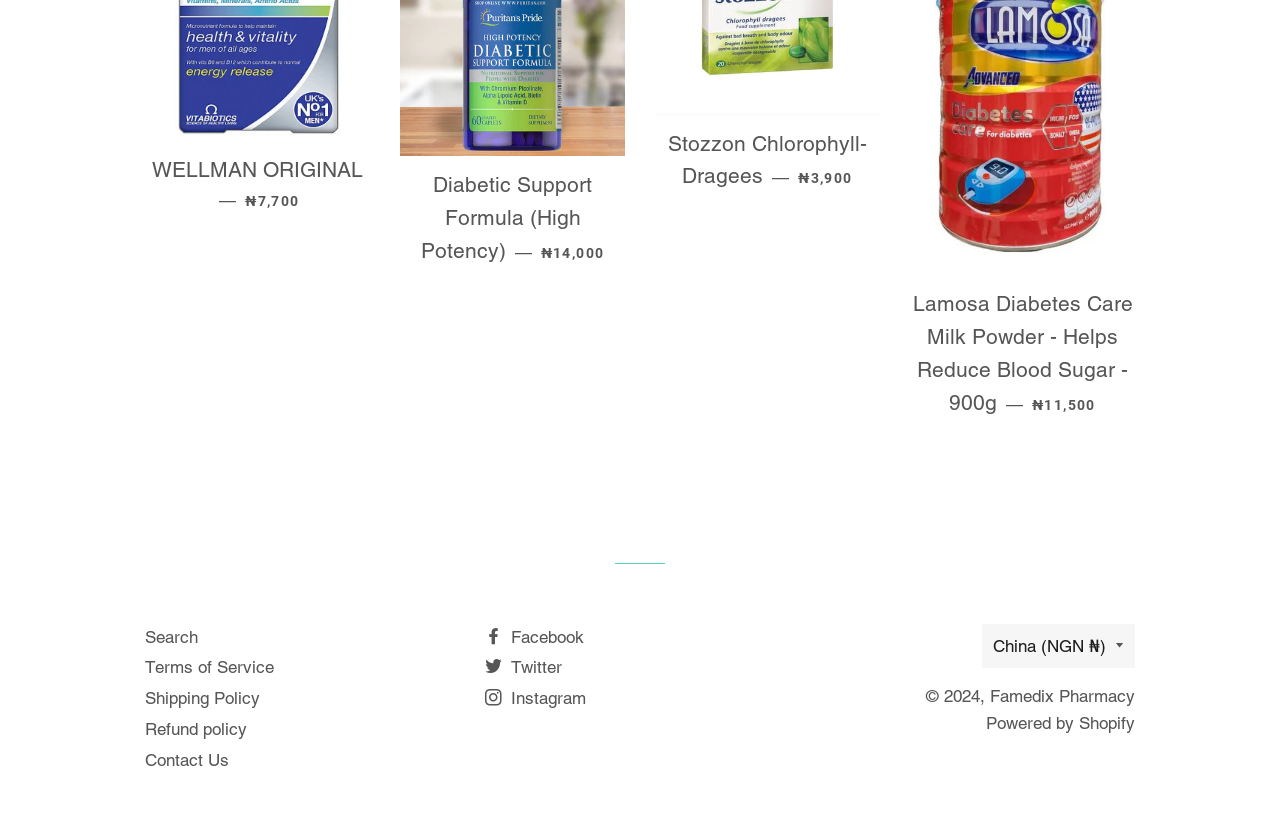Give a one-word or phrase response to the following question: What is the price of Wellman Original?

₦7,700